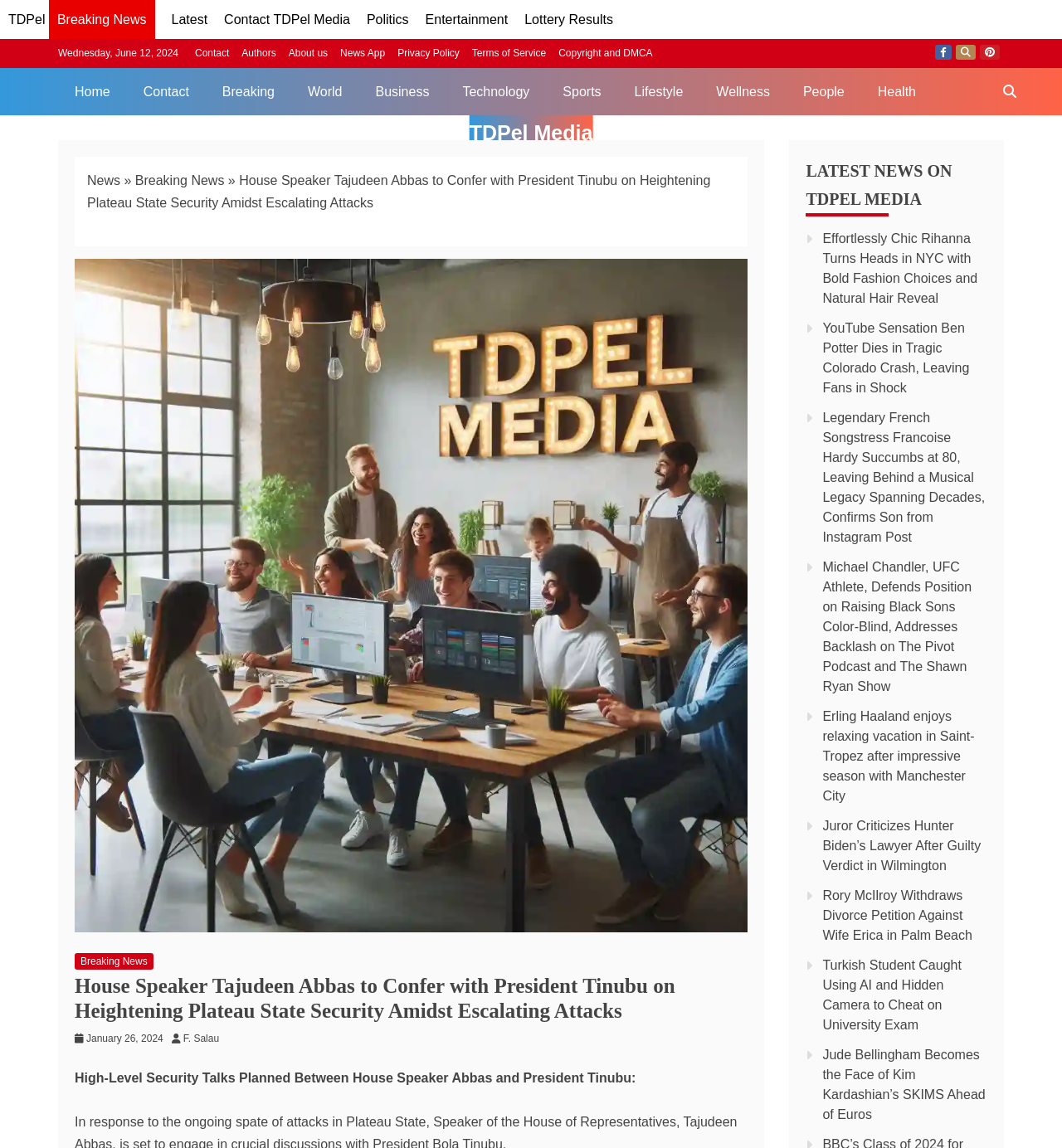Please identify the bounding box coordinates of the region to click in order to complete the task: "Click on the 'Politics' link". The coordinates must be four float numbers between 0 and 1, specified as [left, top, right, bottom].

[0.345, 0.011, 0.385, 0.023]